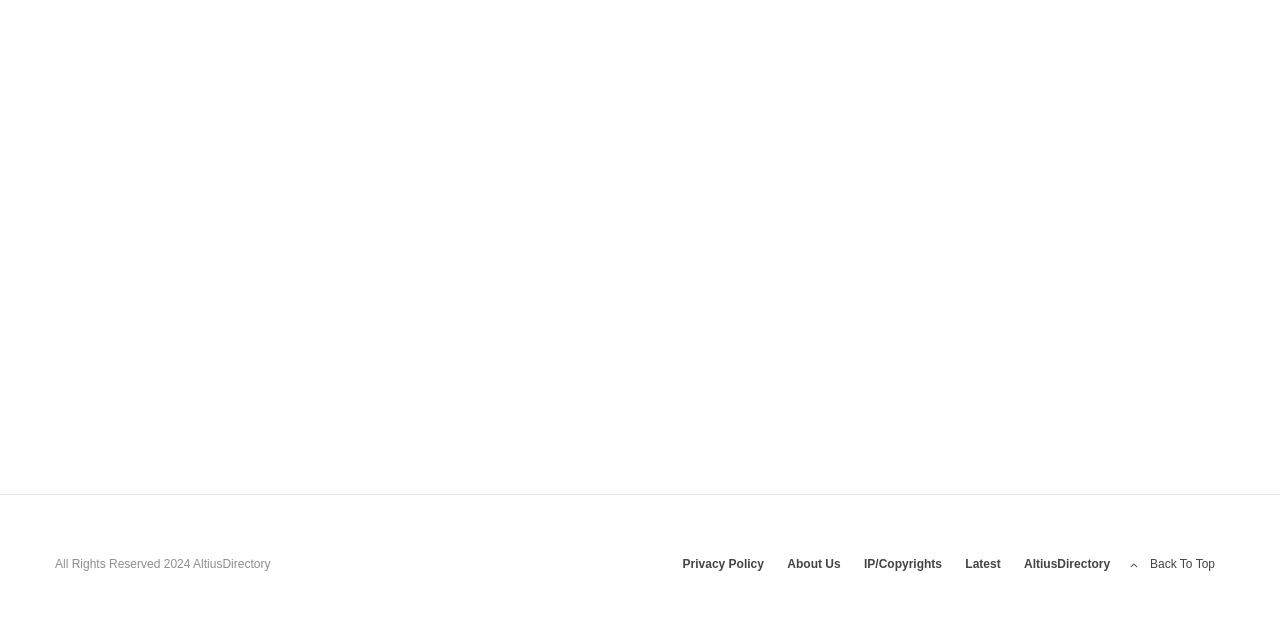Find the bounding box coordinates of the element to click in order to complete this instruction: "Go to the privacy policy page". The bounding box coordinates must be four float numbers between 0 and 1, denoted as [left, top, right, bottom].

[0.533, 0.875, 0.597, 0.906]